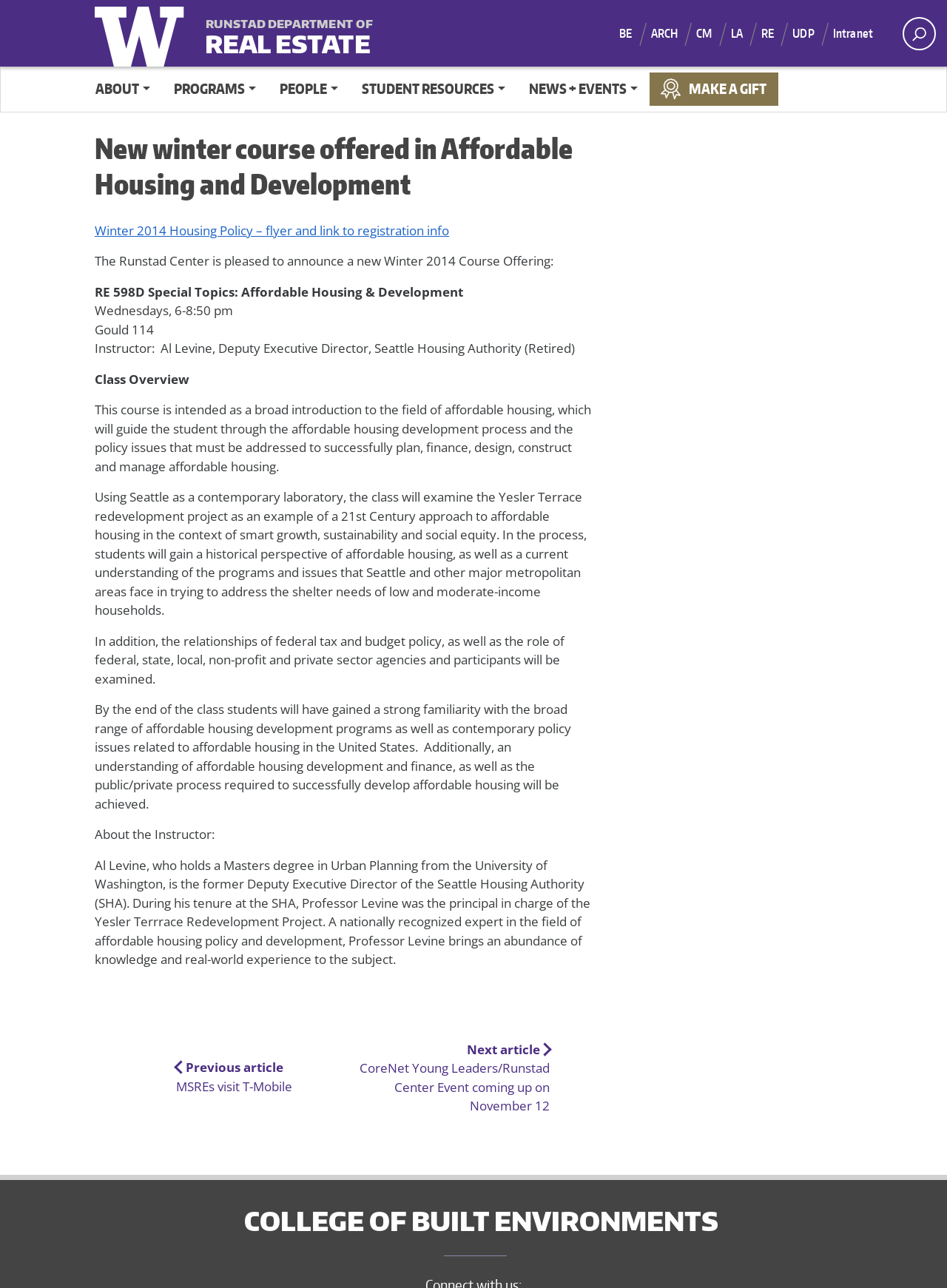What is the topic of the class?
Please use the image to provide an in-depth answer to the question.

I found the topic of the class by reading the main content of the webpage, where it says 'This course is intended as a broad introduction to the field of affordable housing, which will guide the student through the affordable housing development process and the policy issues that must be addressed to successfully plan, finance, design, construct and manage affordable housing'.